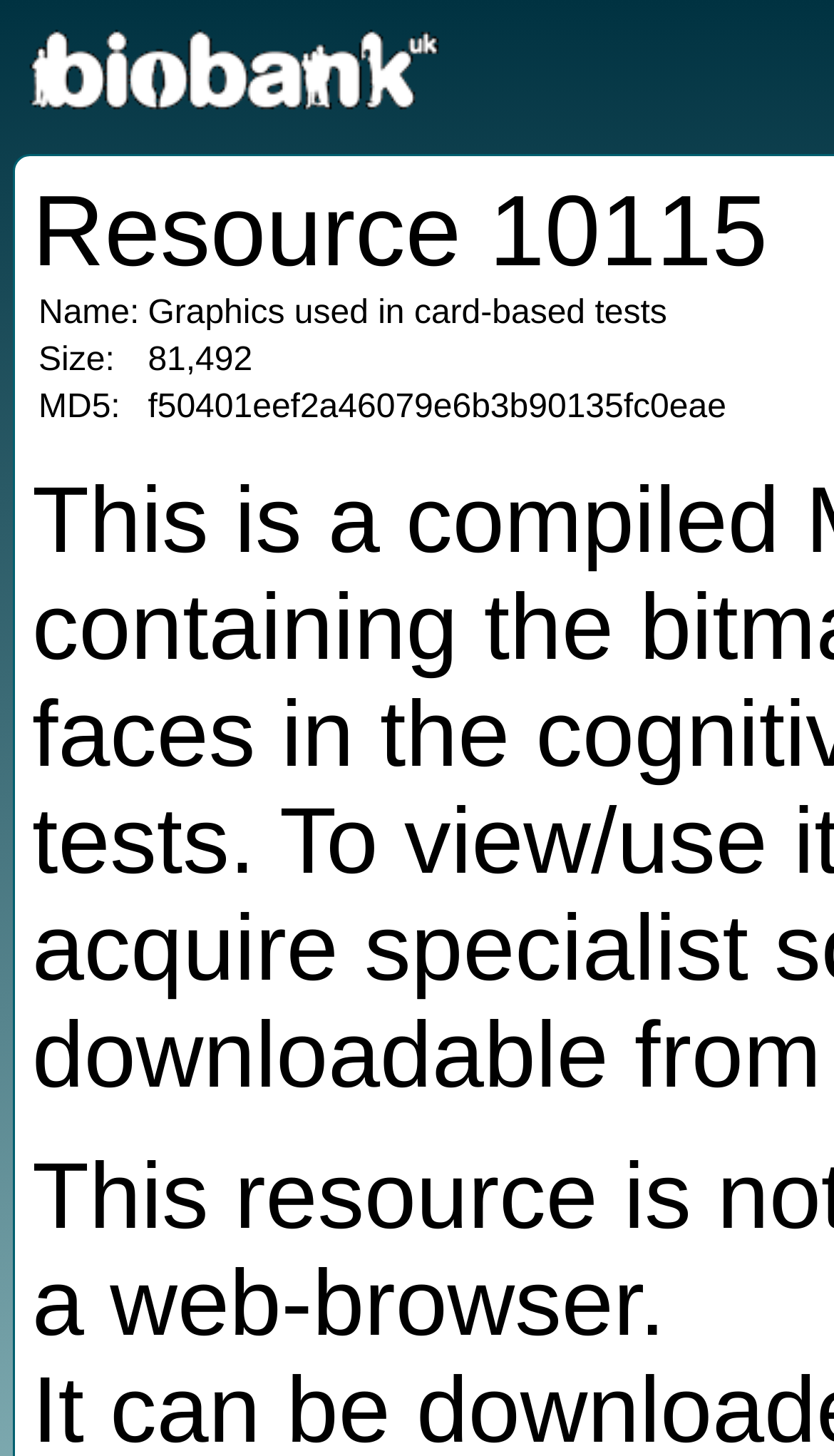What is the purpose of the project banner?
Based on the image content, provide your answer in one word or a short phrase.

Unknown